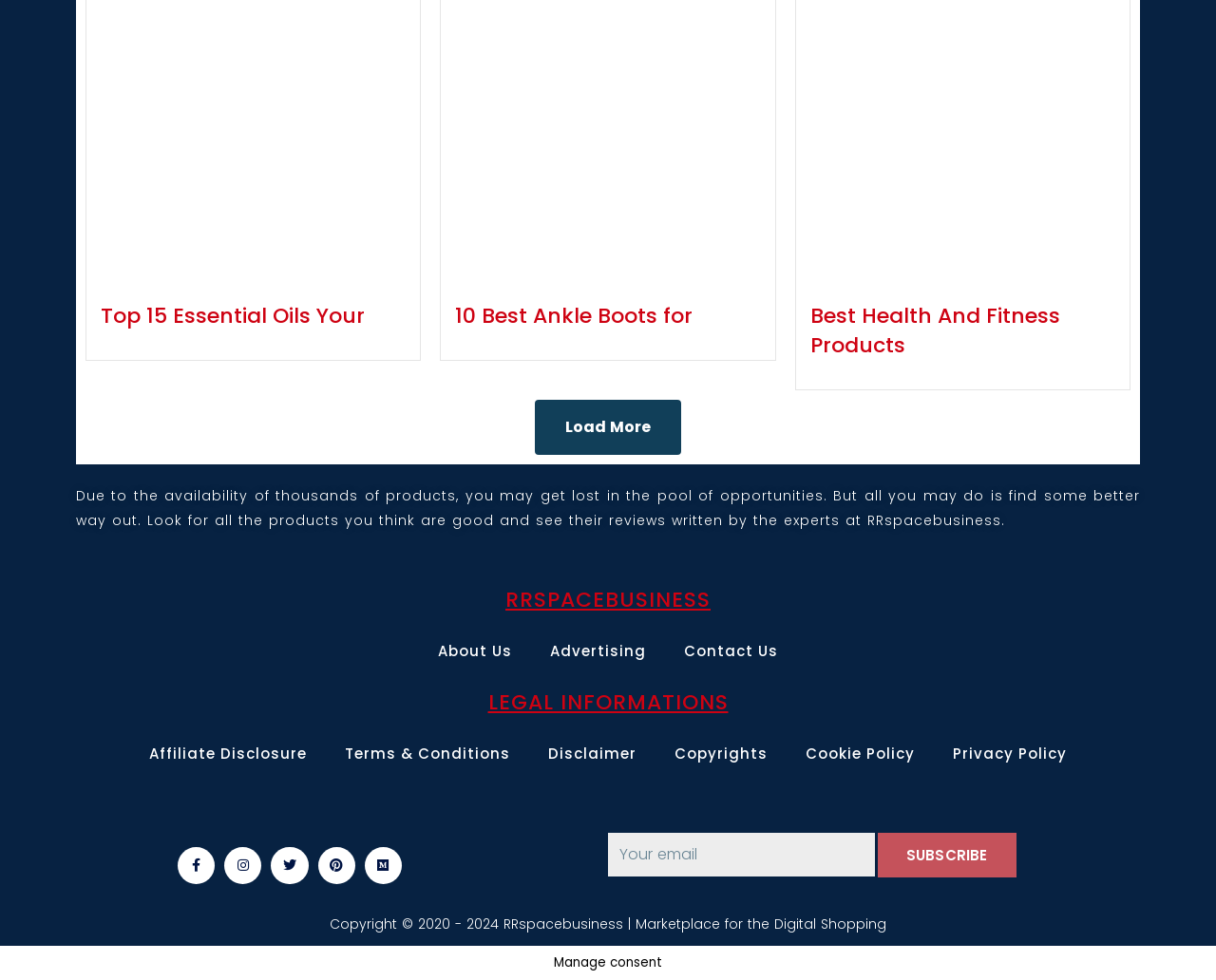Please locate the bounding box coordinates of the element that should be clicked to complete the given instruction: "Read reviews of Top 15 Essential Oils".

[0.083, 0.307, 0.3, 0.337]